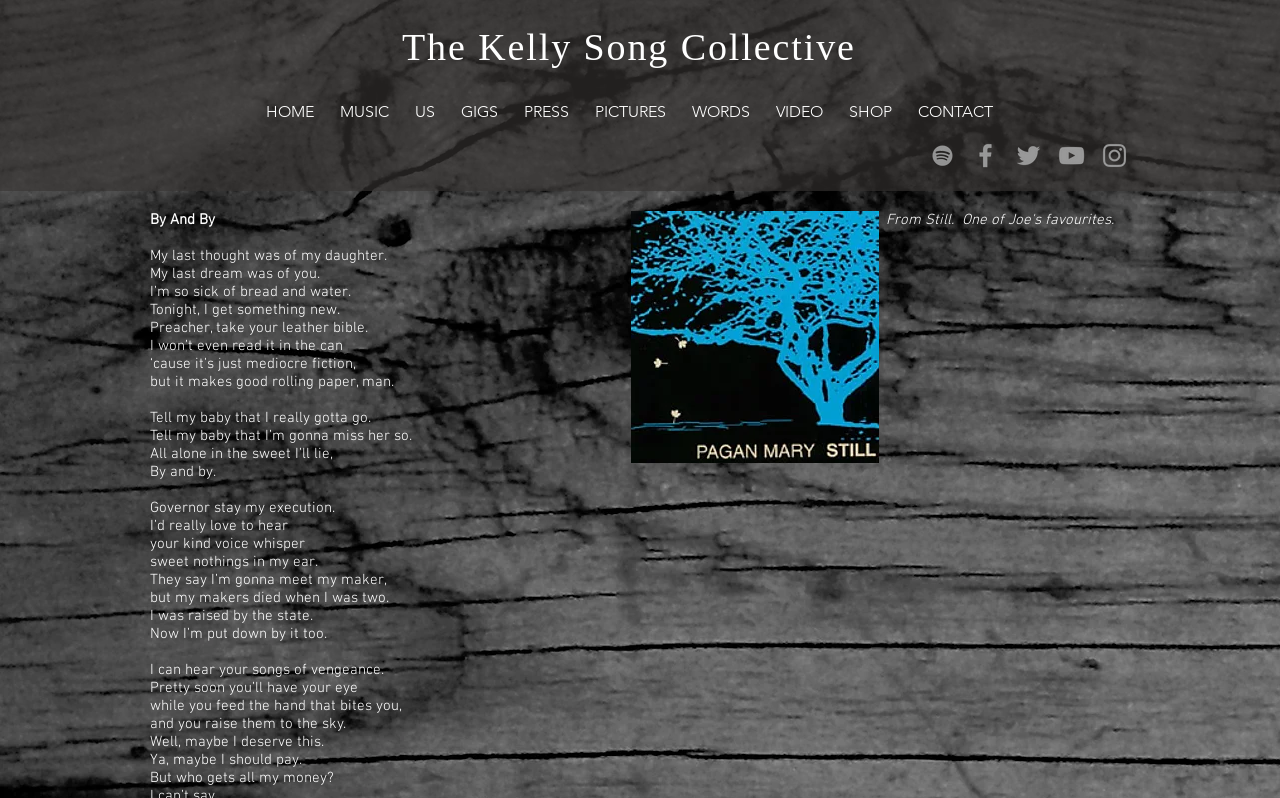Answer the question below in one word or phrase:
What is the name of the collective?

The Kelly Song Collective